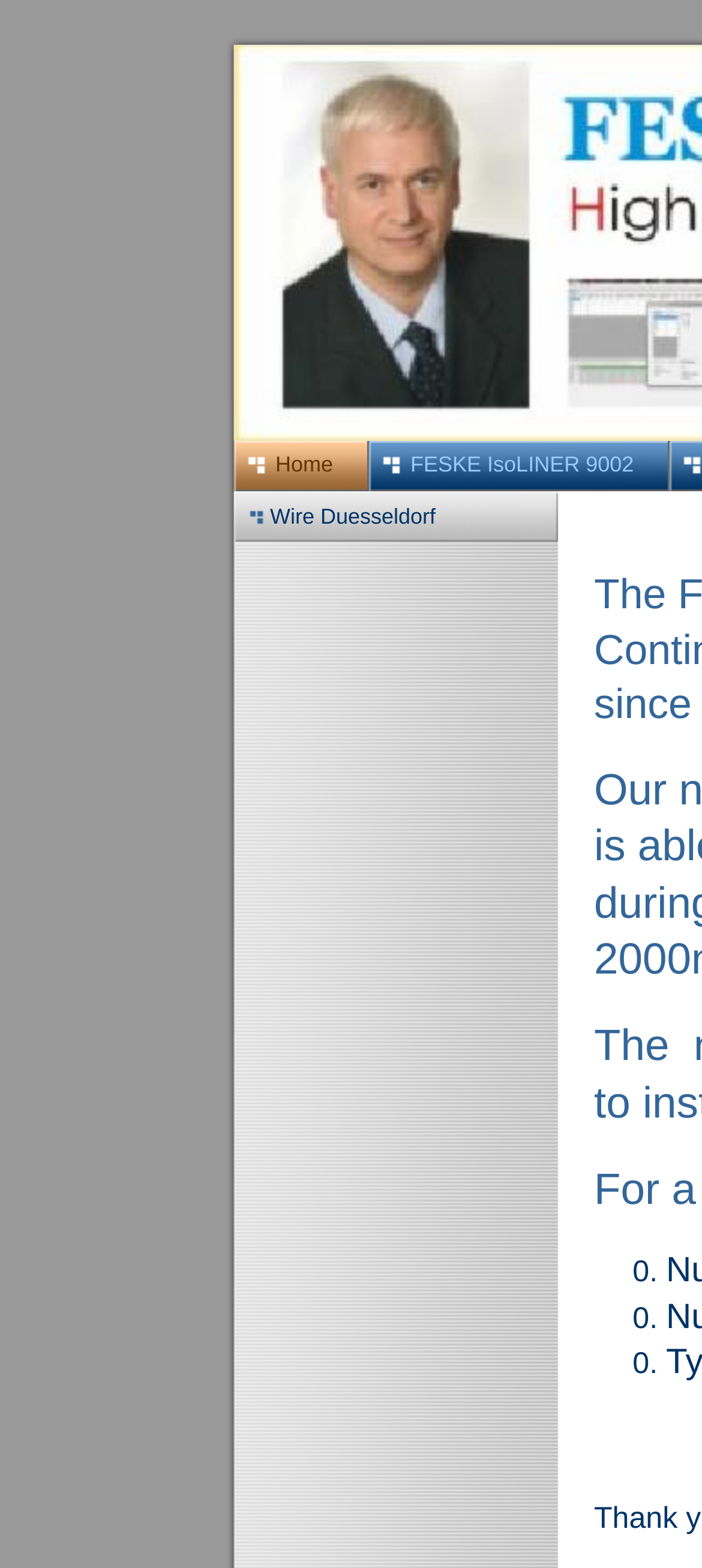Determine the bounding box for the HTML element described here: "Home". The coordinates should be given as [left, top, right, bottom] with each number being a float between 0 and 1.

[0.331, 0.281, 0.523, 0.313]